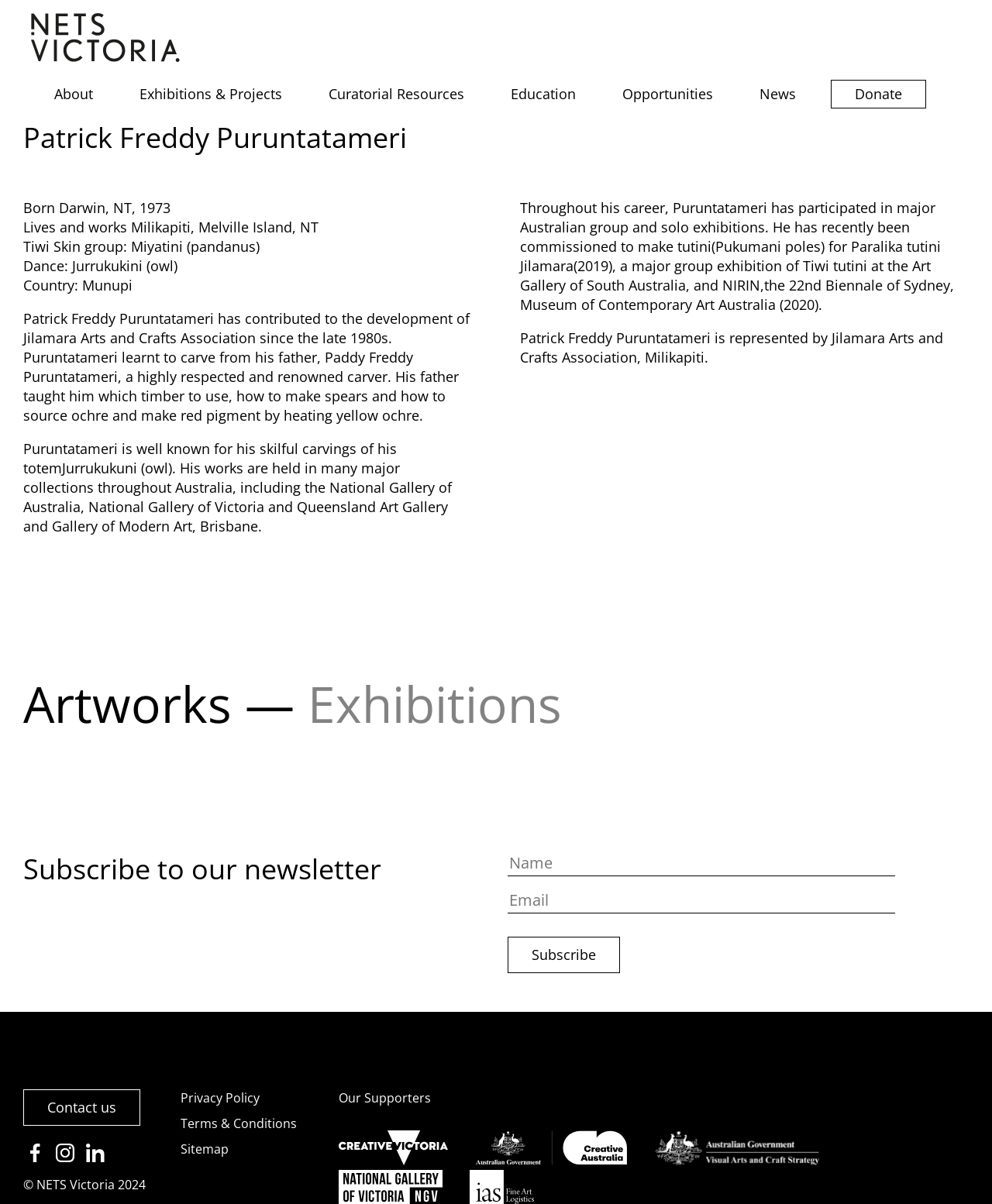Bounding box coordinates are specified in the format (top-left x, top-left y, bottom-right x, bottom-right y). All values are floating point numbers bounded between 0 and 1. Please provide the bounding box coordinate of the region this sentence describes: Terms & Conditions

[0.182, 0.926, 0.341, 0.947]